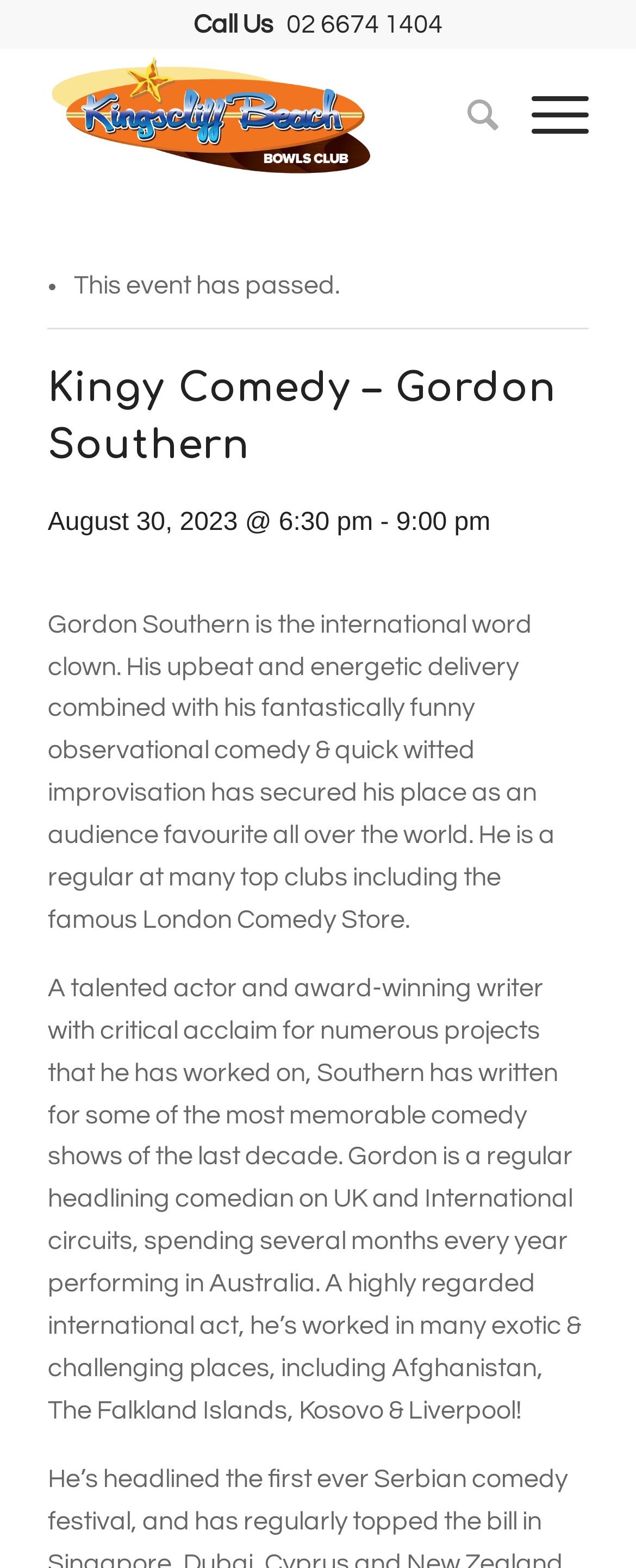What is Gordon Southern's profession?
Using the image, answer in one word or phrase.

Comedian